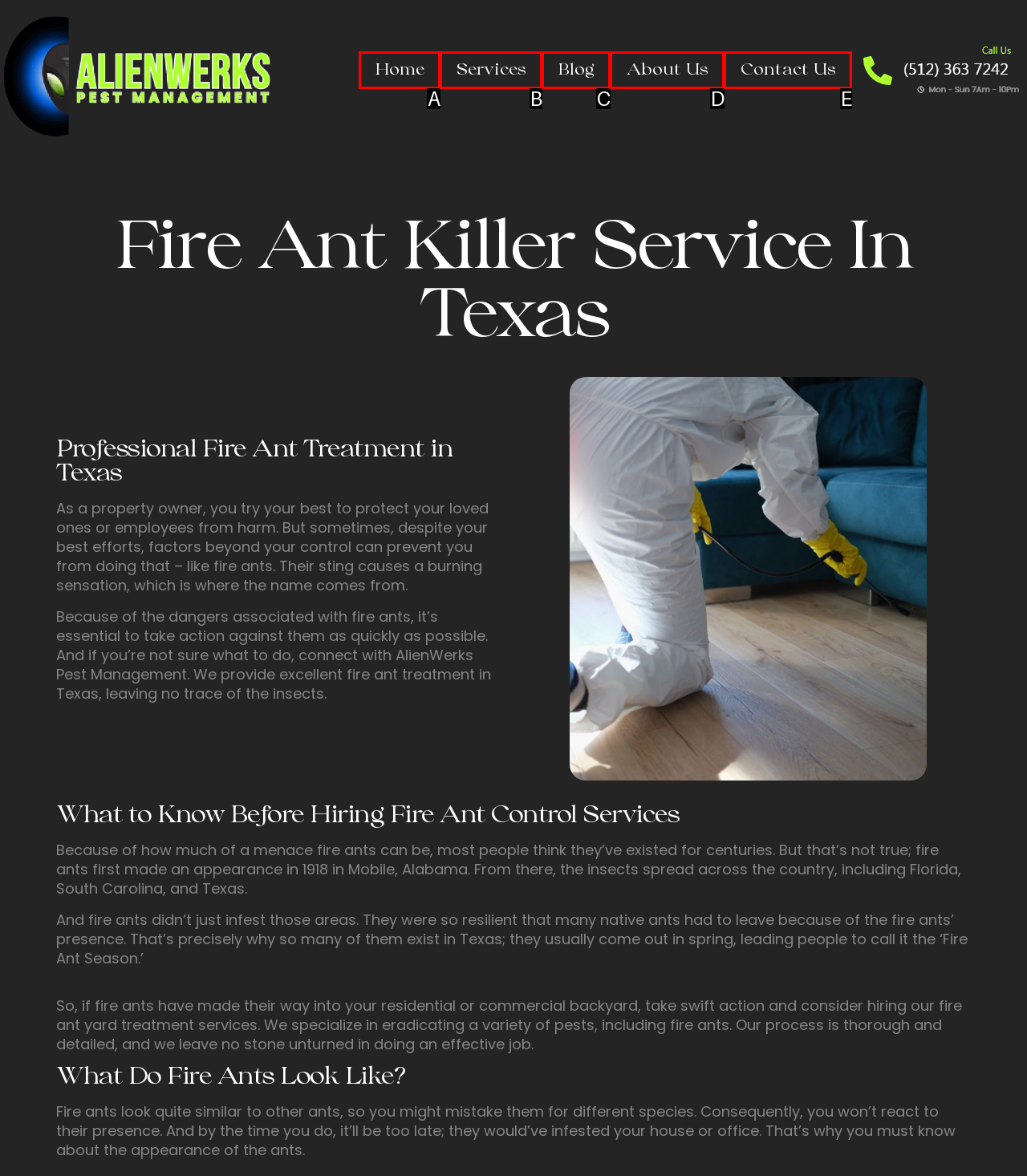Determine which HTML element corresponds to the description: Blog. Provide the letter of the correct option.

C